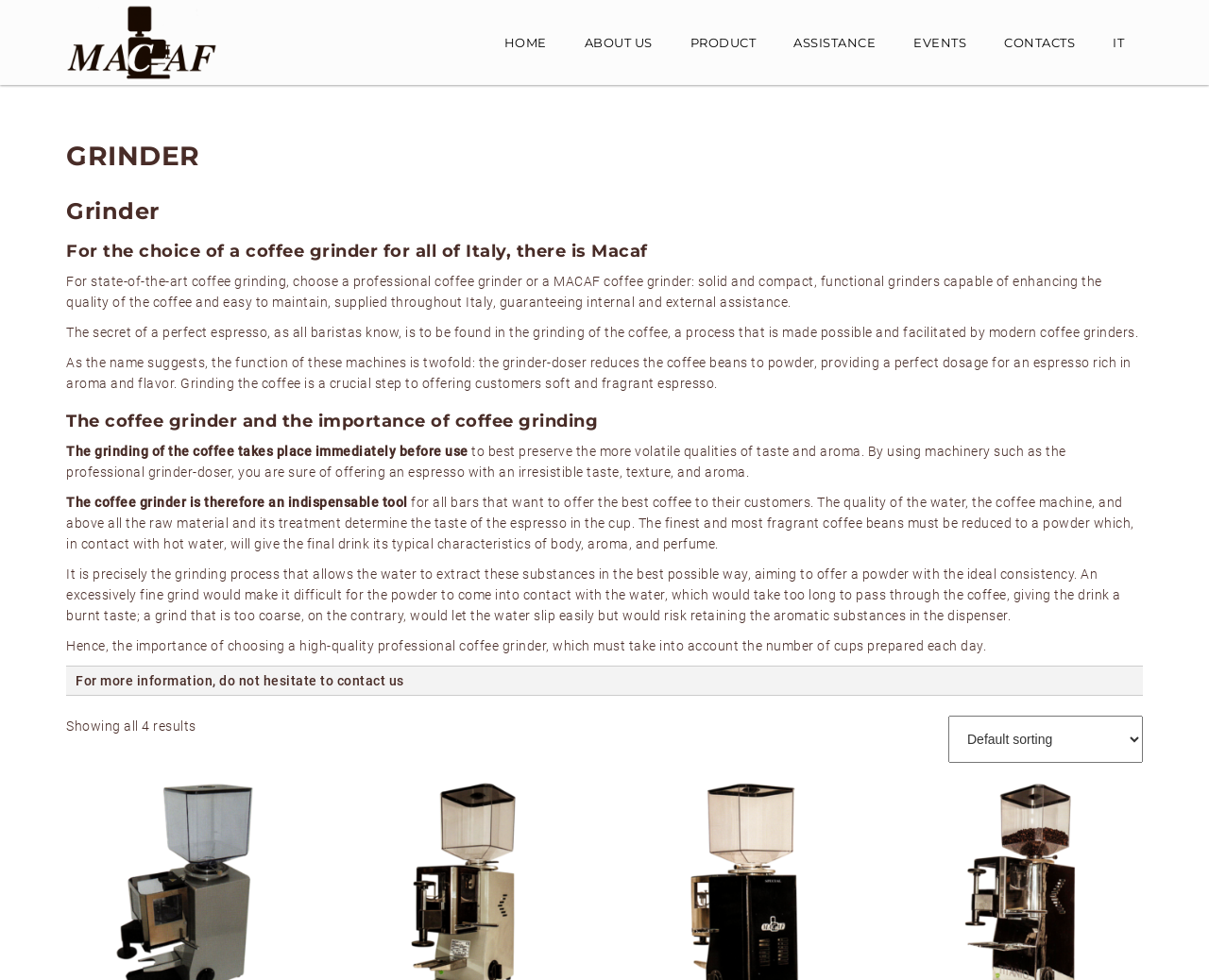Please find the bounding box for the UI element described by: "Contacts".

[0.83, 0.035, 0.889, 0.056]